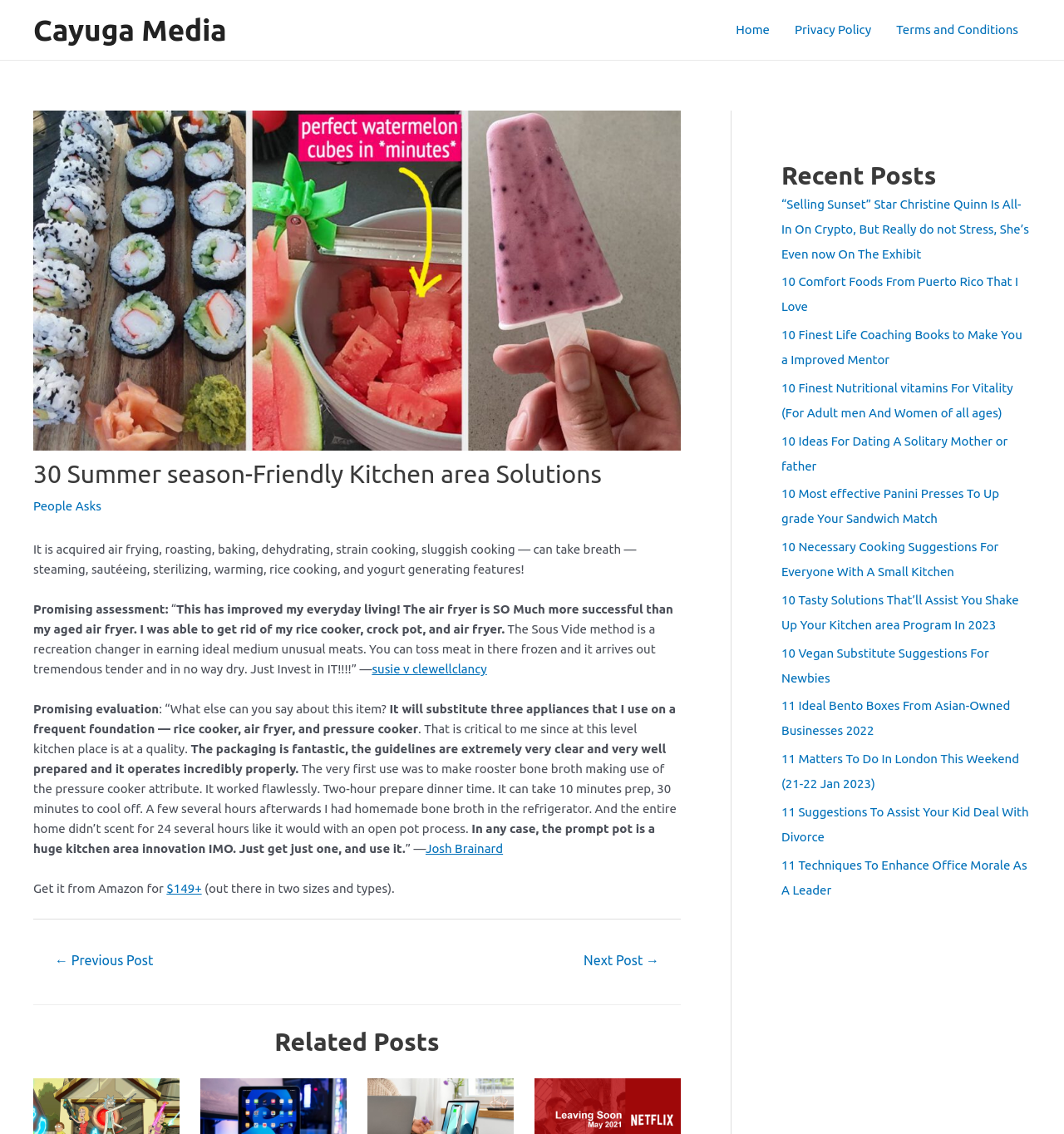Pinpoint the bounding box coordinates of the element that must be clicked to accomplish the following instruction: "Click on 'Sign in / Join'". The coordinates should be in the format of four float numbers between 0 and 1, i.e., [left, top, right, bottom].

None